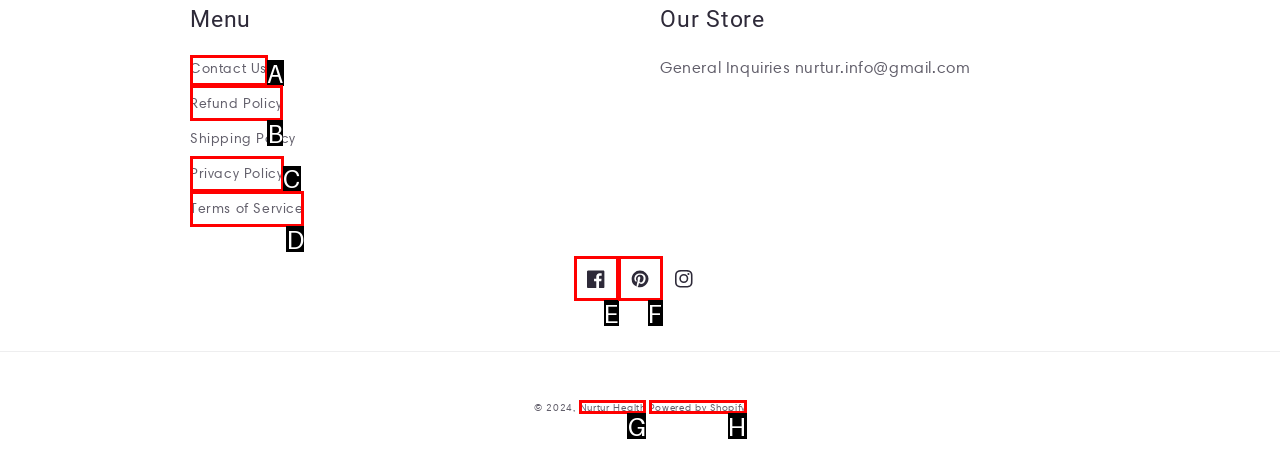Find the HTML element that corresponds to the description: Contact Us. Indicate your selection by the letter of the appropriate option.

A